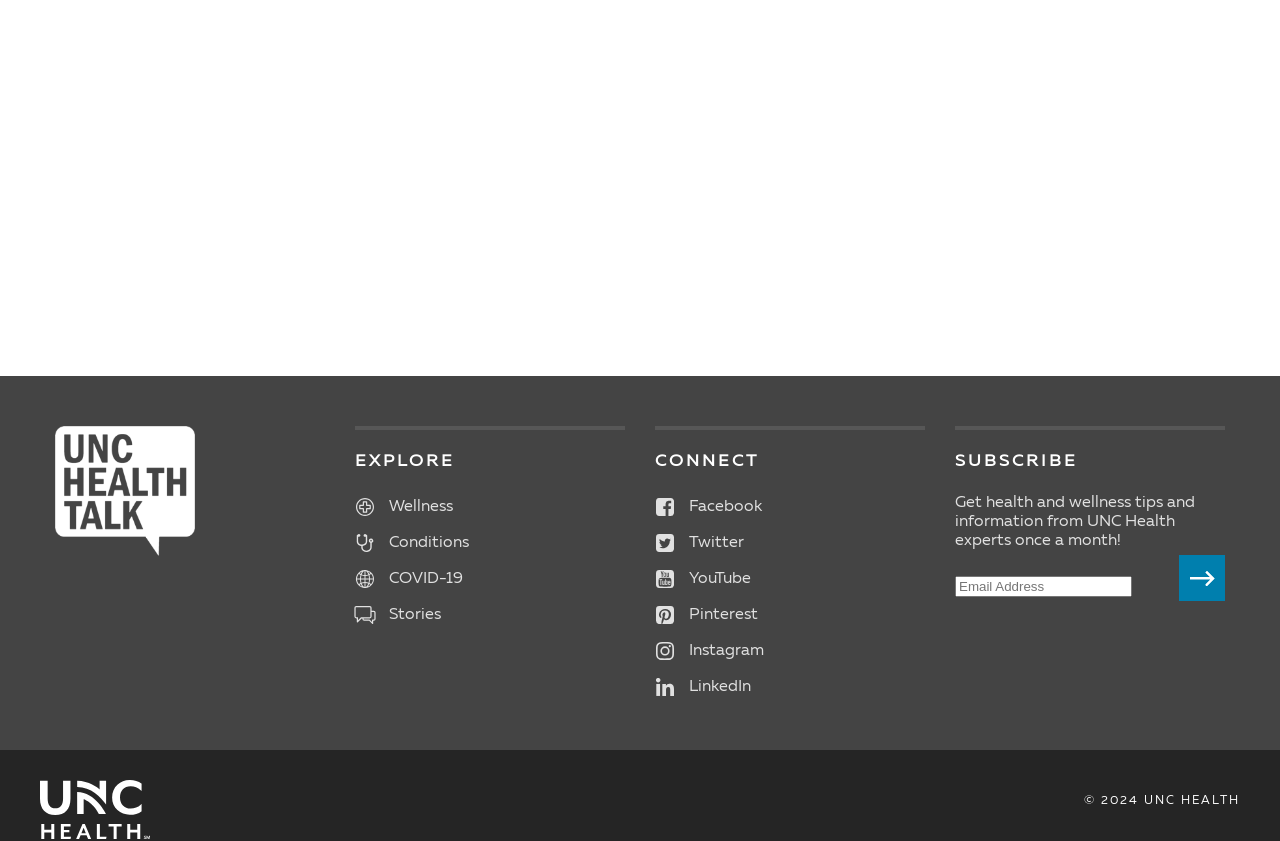Highlight the bounding box of the UI element that corresponds to this description: "Blockchain System".

None